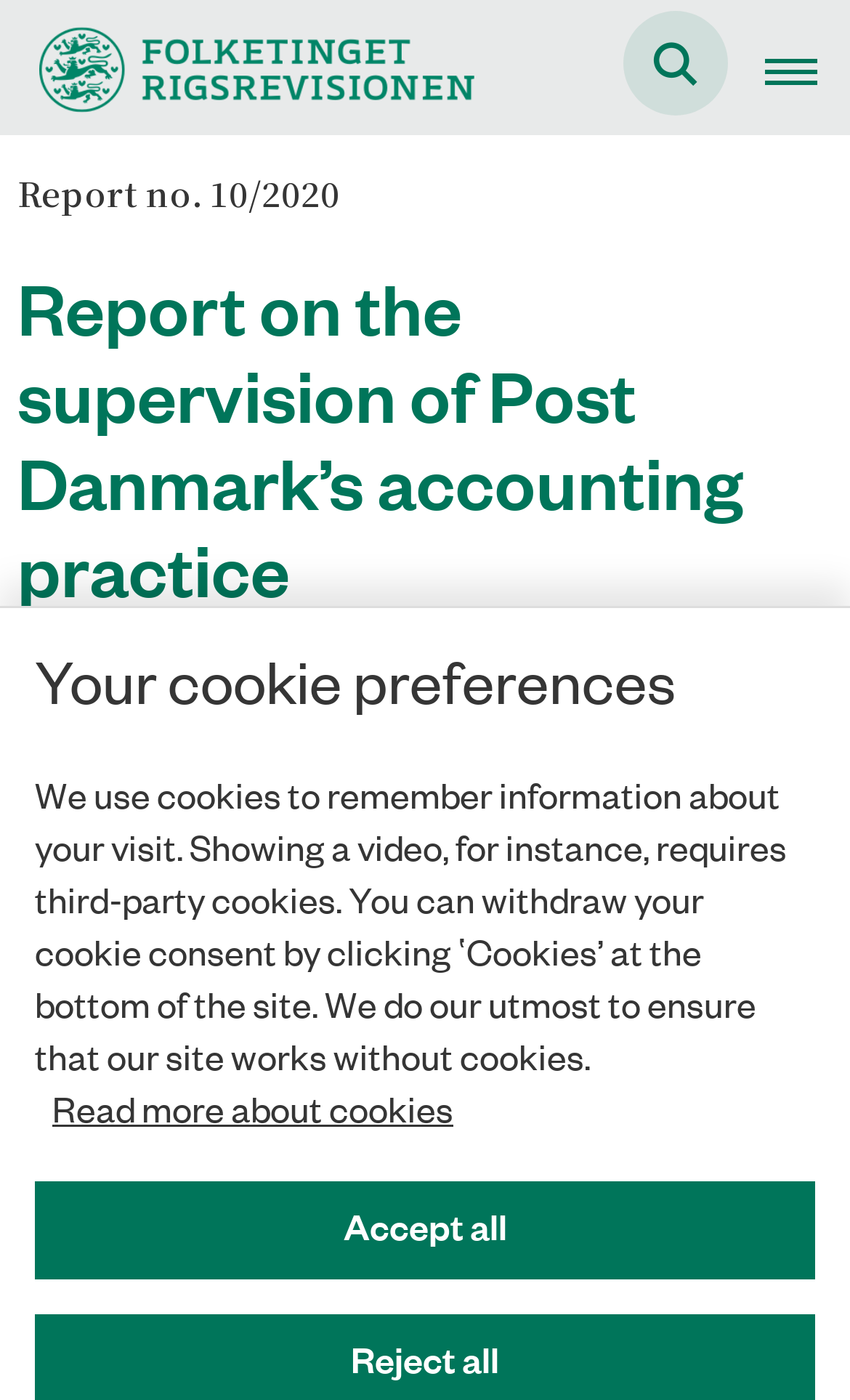Respond with a single word or phrase to the following question:
What is the logo of the website?

Rigsrevisionen